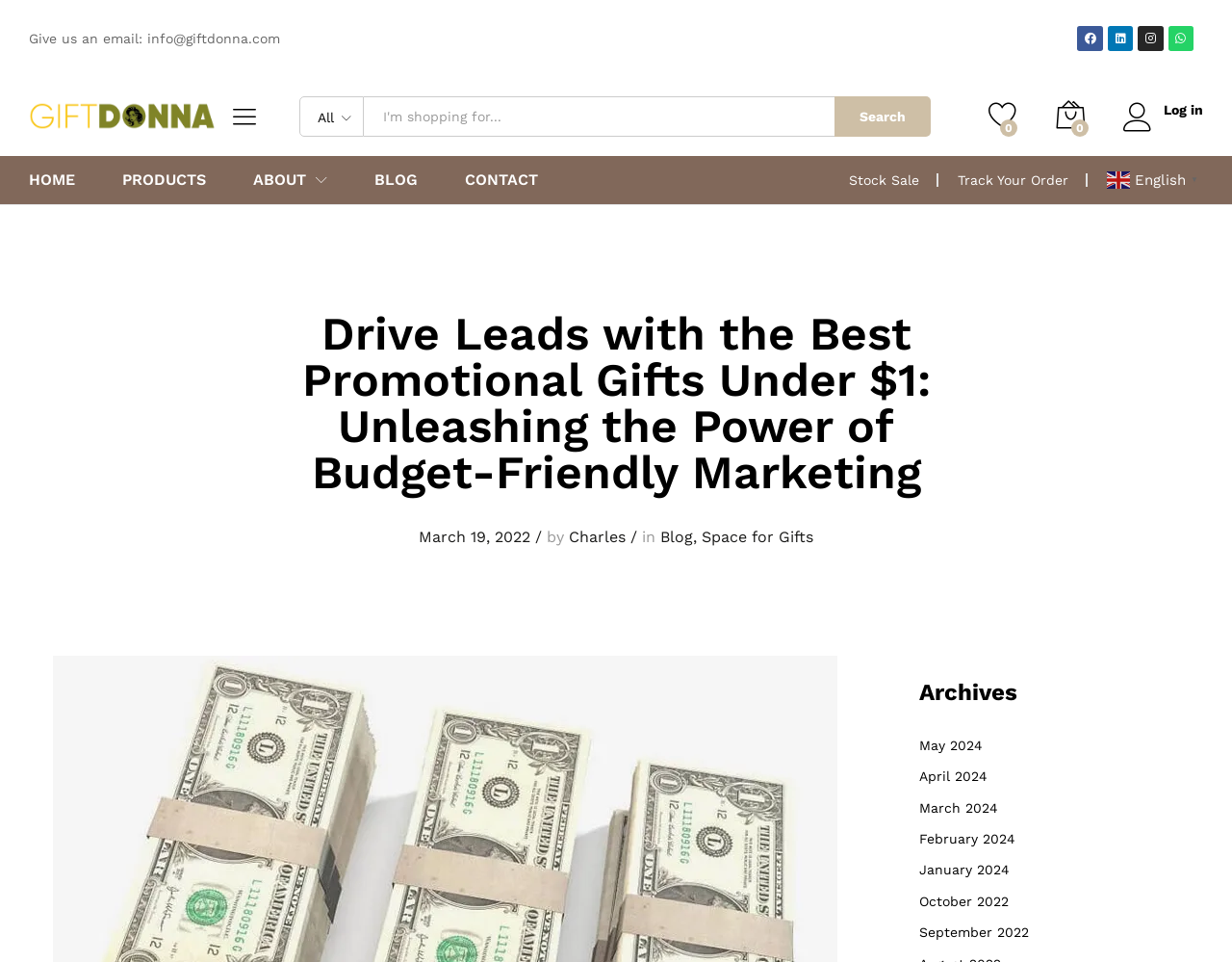Please locate the bounding box coordinates of the element that needs to be clicked to achieve the following instruction: "View blog posts". The coordinates should be four float numbers between 0 and 1, i.e., [left, top, right, bottom].

[0.536, 0.549, 0.562, 0.568]